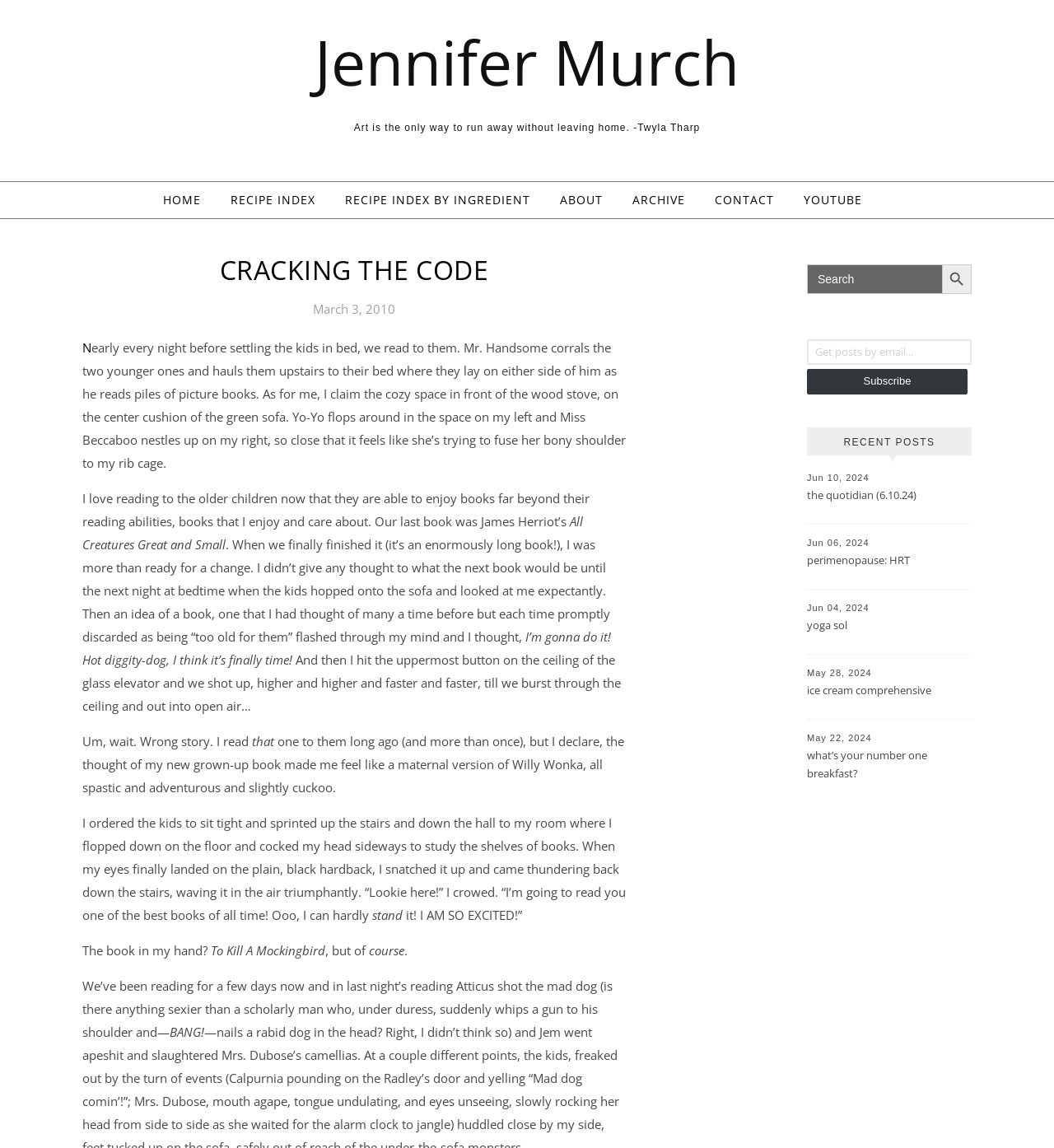Find the bounding box coordinates of the element to click in order to complete the given instruction: "Click on the 'HOME' link."

[0.154, 0.159, 0.203, 0.19]